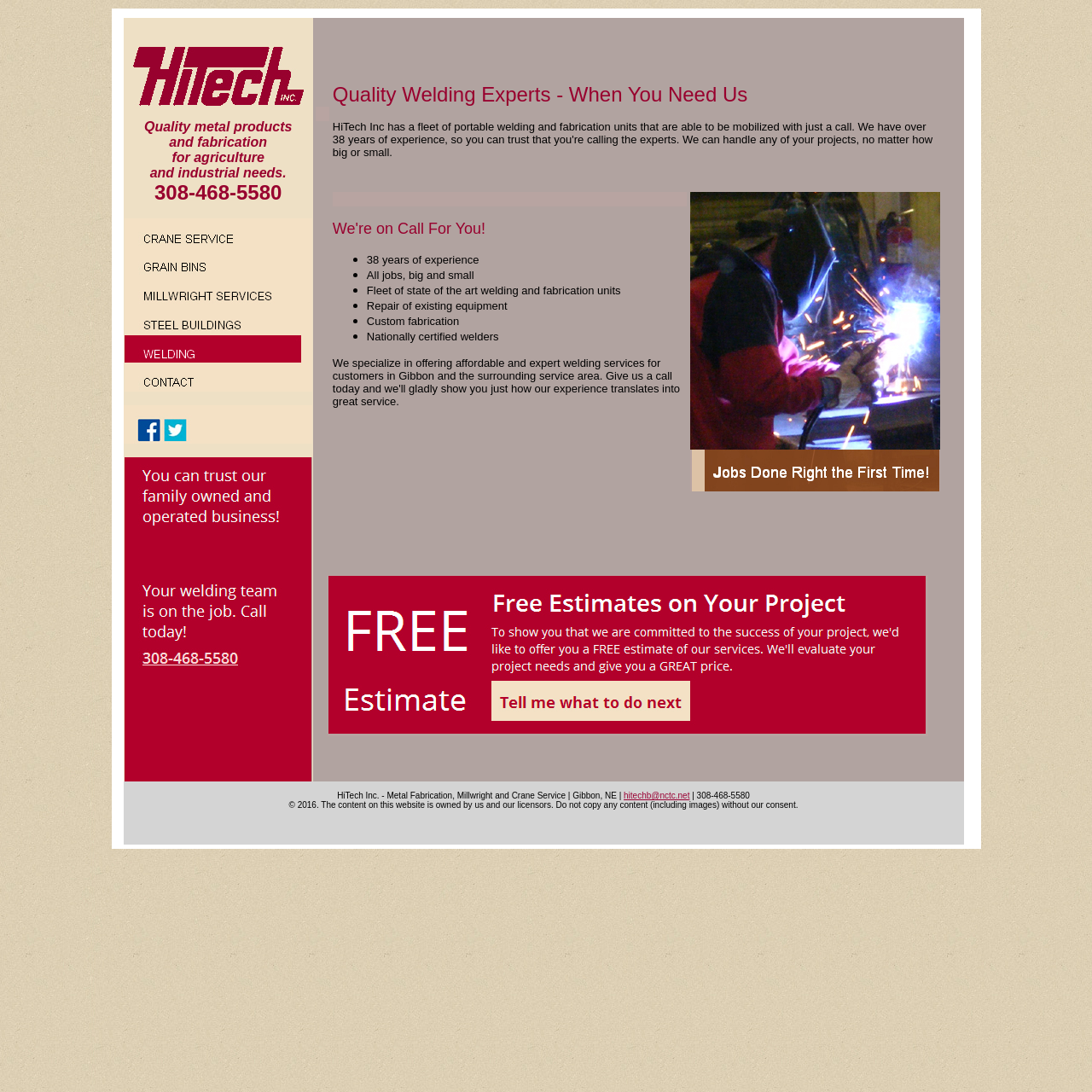Using the provided element description: "hitechb@nctc.net", identify the bounding box coordinates. The coordinates should be four floats between 0 and 1 in the order [left, top, right, bottom].

[0.571, 0.724, 0.632, 0.733]